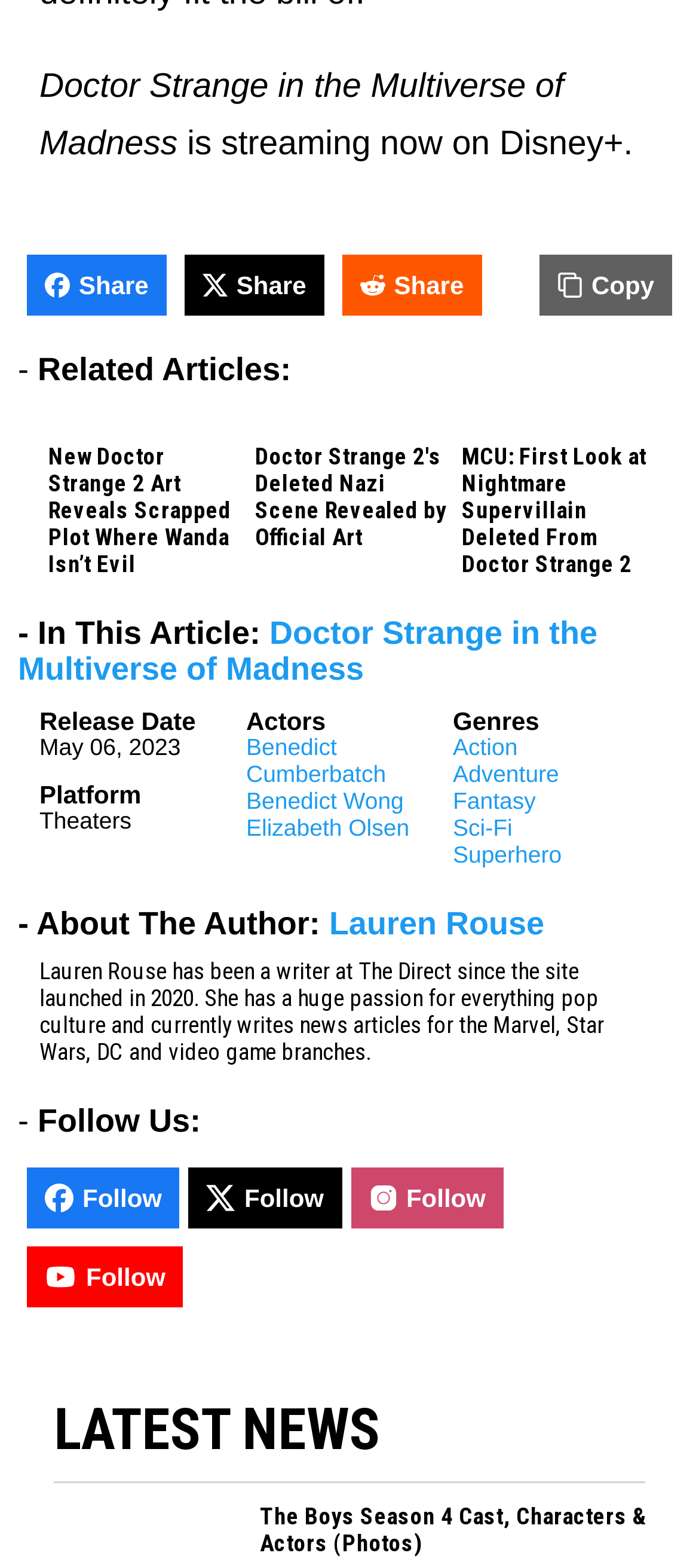Who is the author of the article?
Answer the question in a detailed and comprehensive manner.

The author of the article can be found at the bottom of the webpage, where it is written as 'About The Author: Lauren Rouse'.